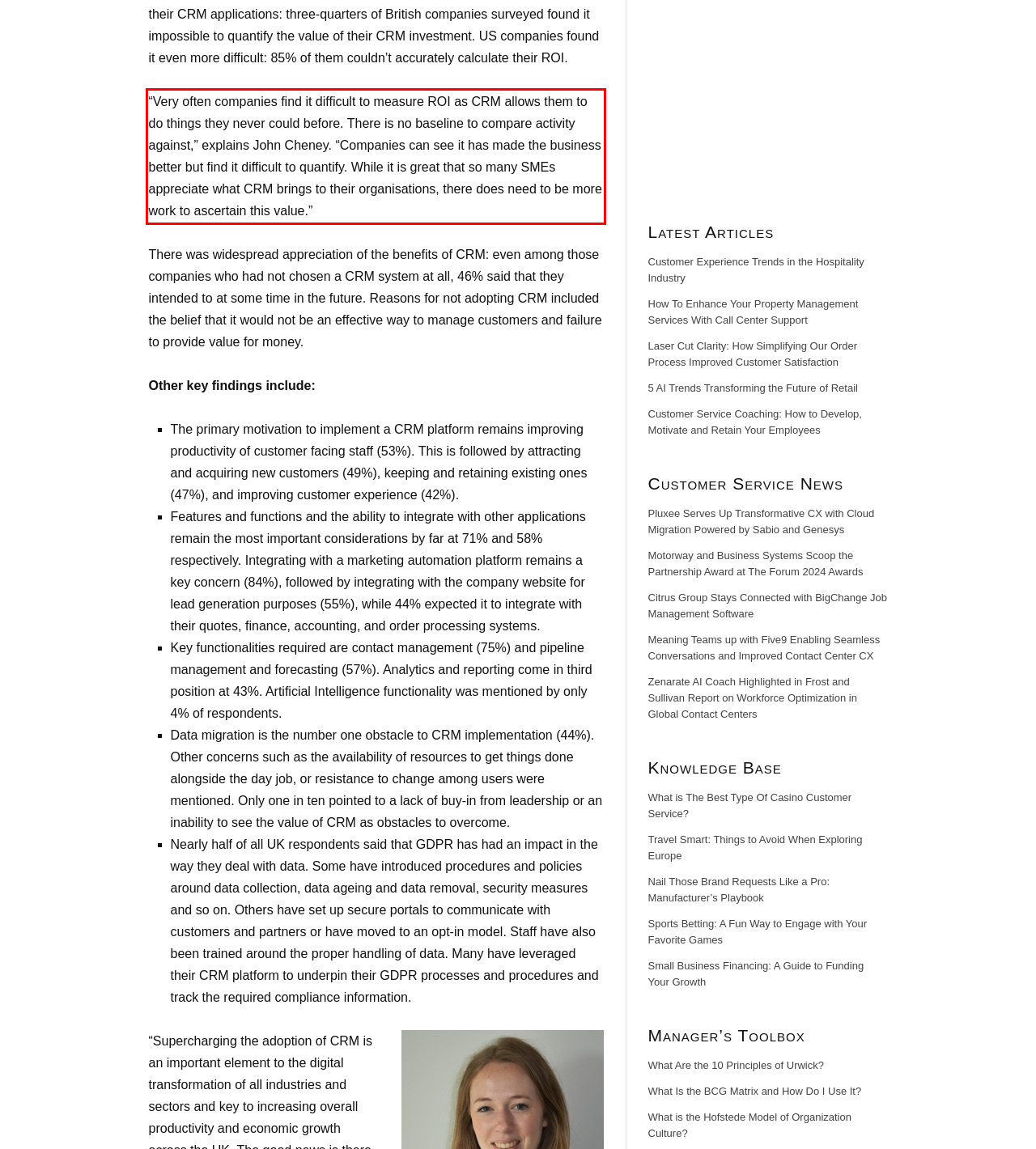Using the webpage screenshot, recognize and capture the text within the red bounding box.

“Very often companies find it difficult to measure ROI as CRM allows them to do things they never could before. There is no baseline to compare activity against,” explains John Cheney. “Companies can see it has made the business better but find it difficult to quantify. While it is great that so many SMEs appreciate what CRM brings to their organisations, there does need to be more work to ascertain this value.”